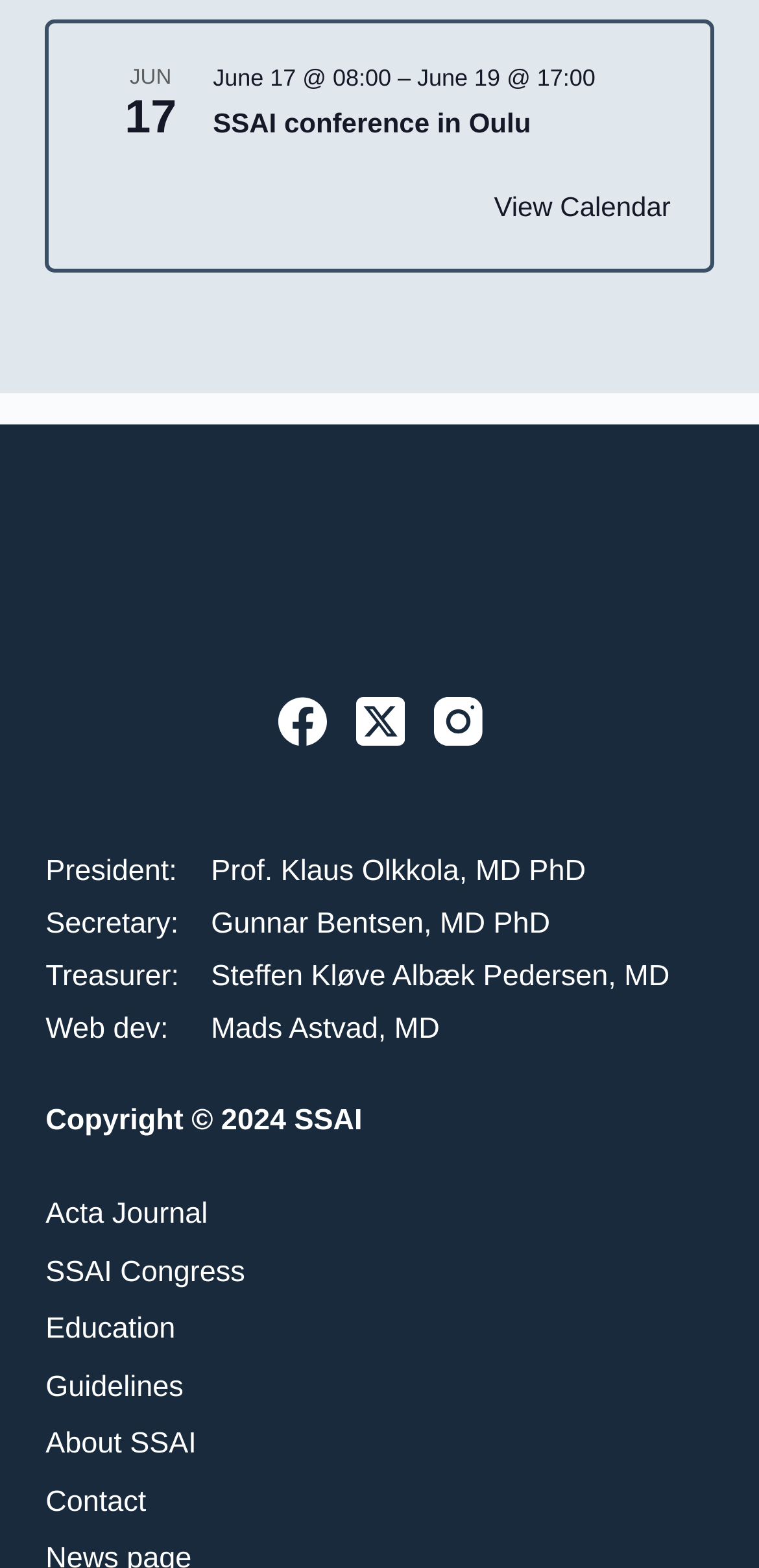How many social media links are there?
Answer with a single word or phrase, using the screenshot for reference.

3